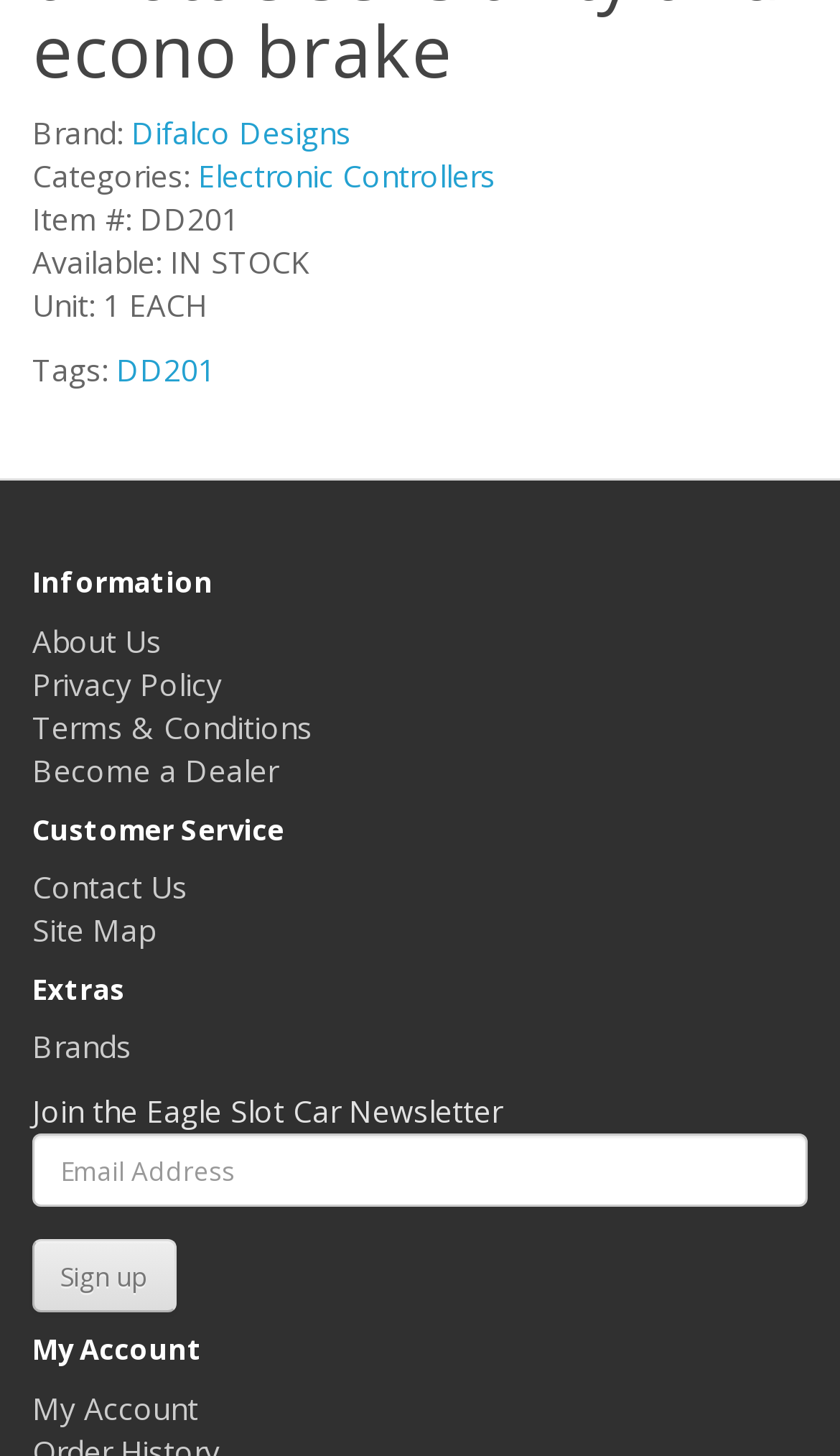What is the availability of the product?
Please respond to the question with a detailed and informative answer.

The availability of the product can be found in the top section of the webpage, where it says 'Available: IN STOCK'.